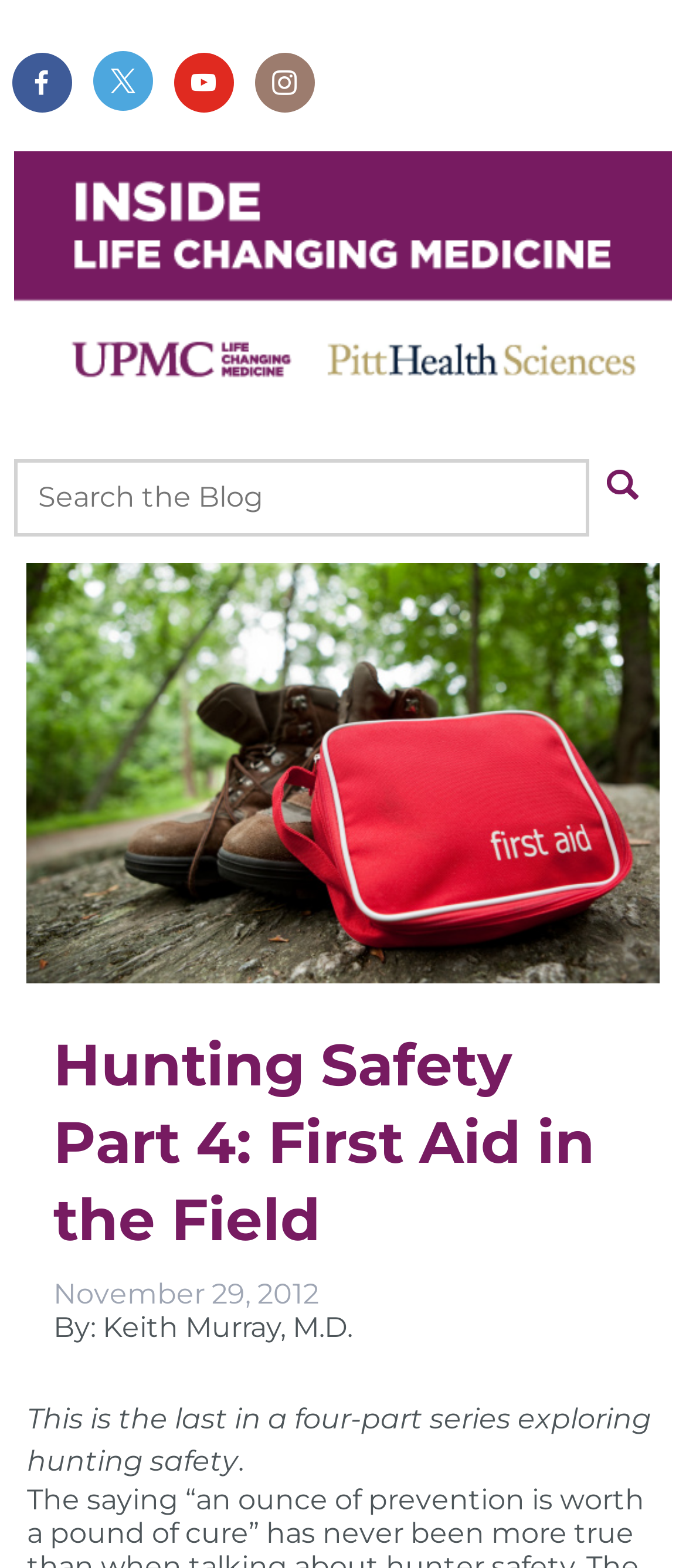Based on the visual content of the image, answer the question thoroughly: How many parts are there in the hunting safety series?

I found the text 'This is the last in a four-part series exploring hunting safety' in the article. This suggests that there are four parts in the hunting safety series.